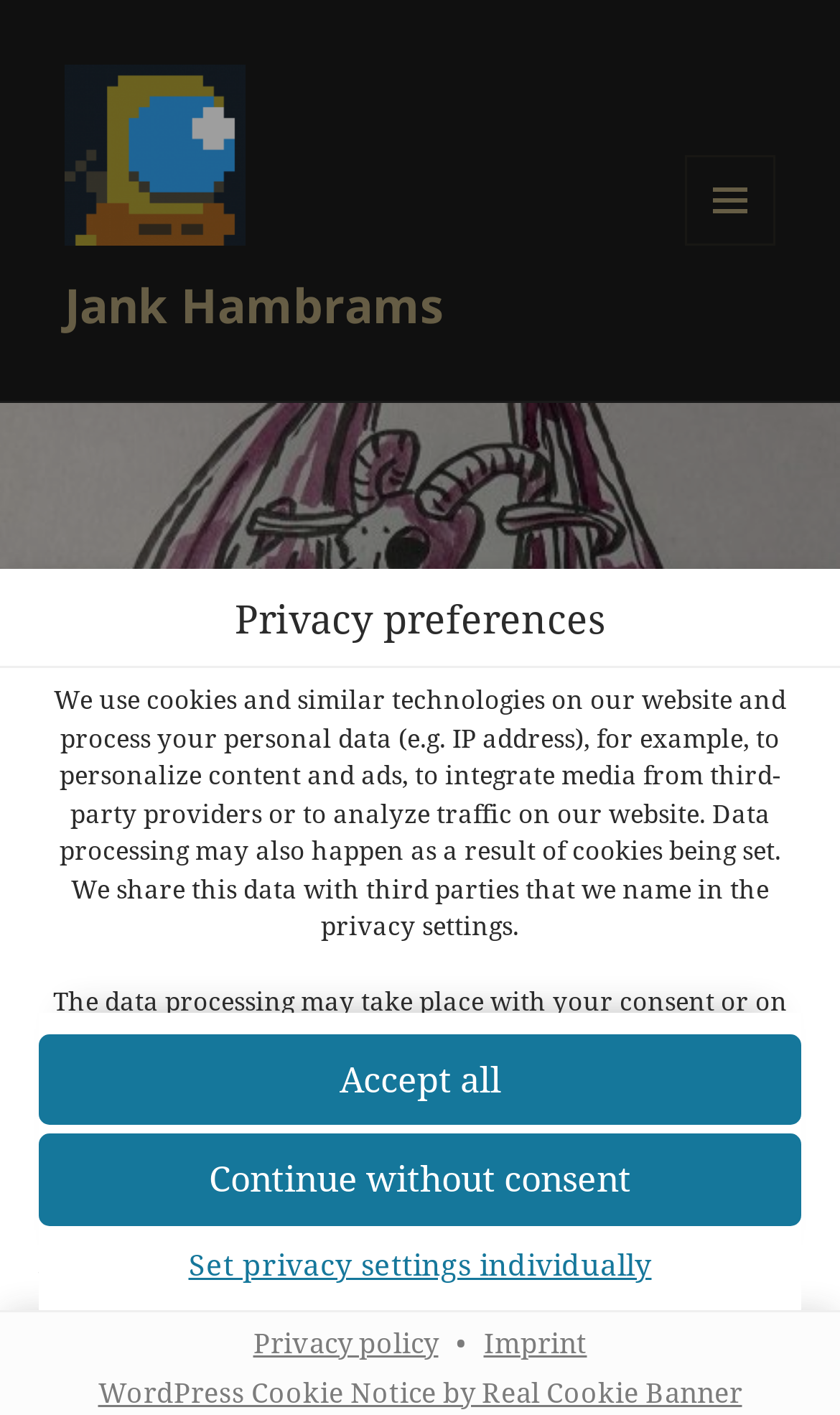Please identify the bounding box coordinates of the area that needs to be clicked to fulfill the following instruction: "Continue without consent."

[0.046, 0.801, 0.954, 0.866]